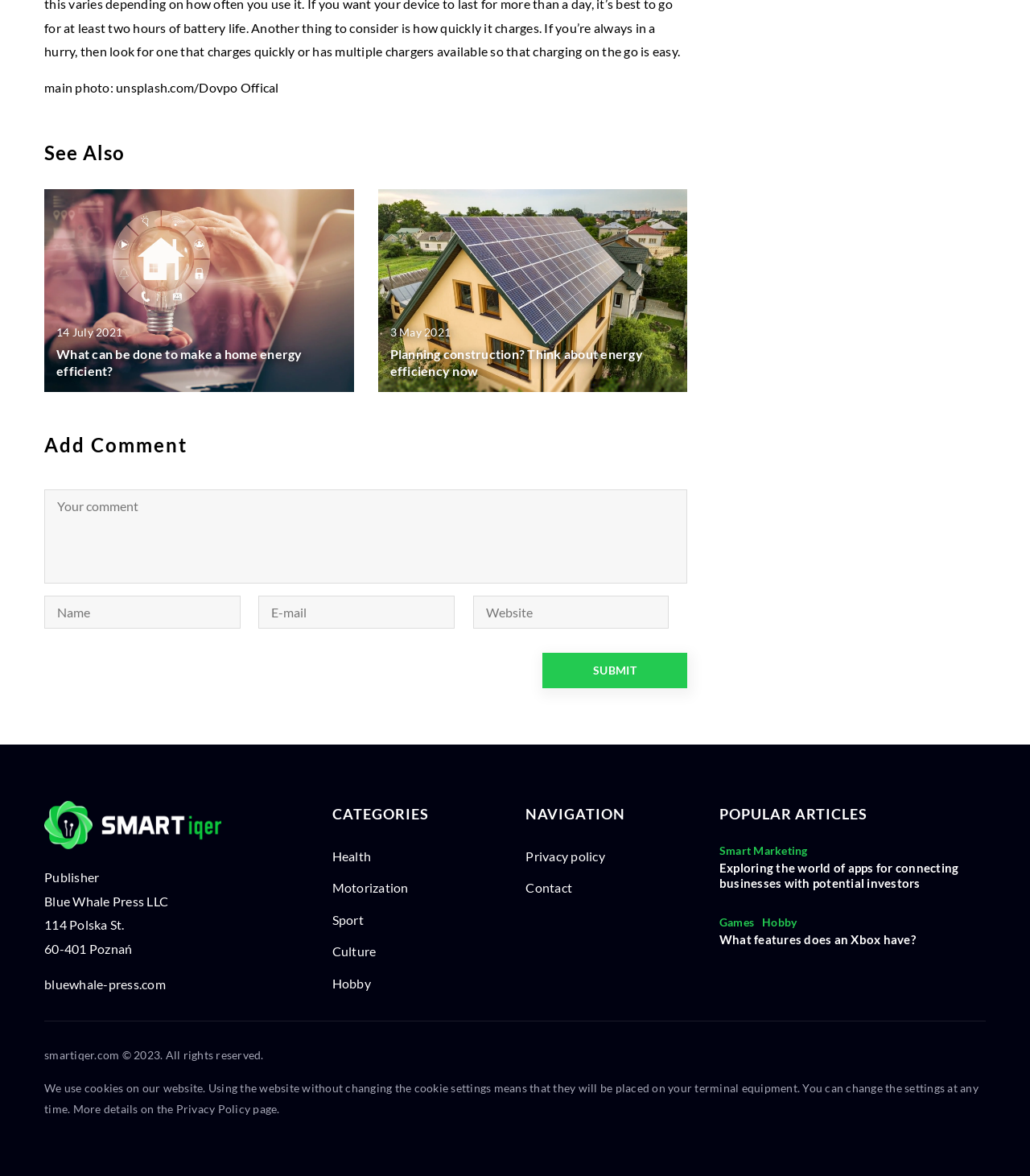What categories are available on this website?
Answer the question with a thorough and detailed explanation.

The categories available on this website are Health, Motorization, Sport, Culture, and Hobby, which are mentioned in the link elements with IDs 372 to 376, which are child elements of the StaticText element with ID 228.